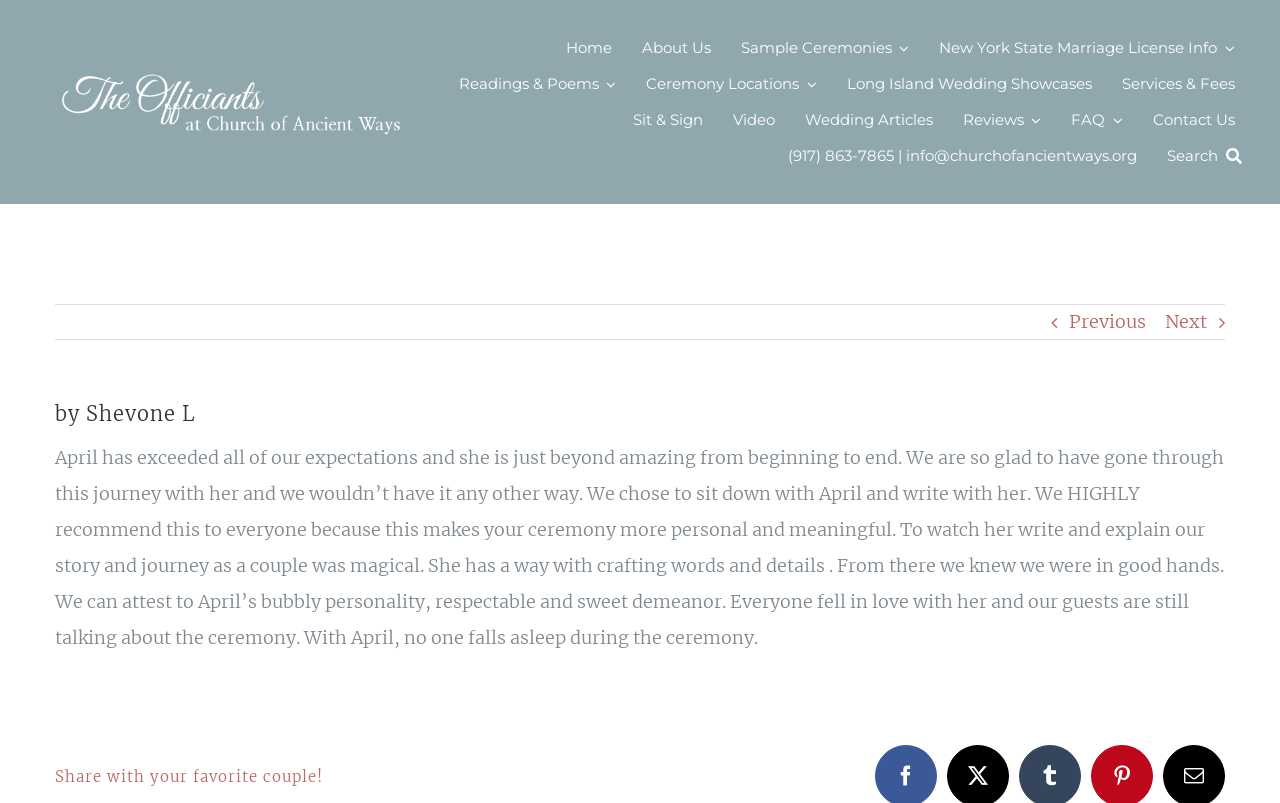What is the topic of the text on the webpage?
Give a thorough and detailed response to the question.

I inferred the topic by reading the text on the webpage which describes a positive experience with a wedding officiant named April, mentioning the ceremony and the couple's journey.